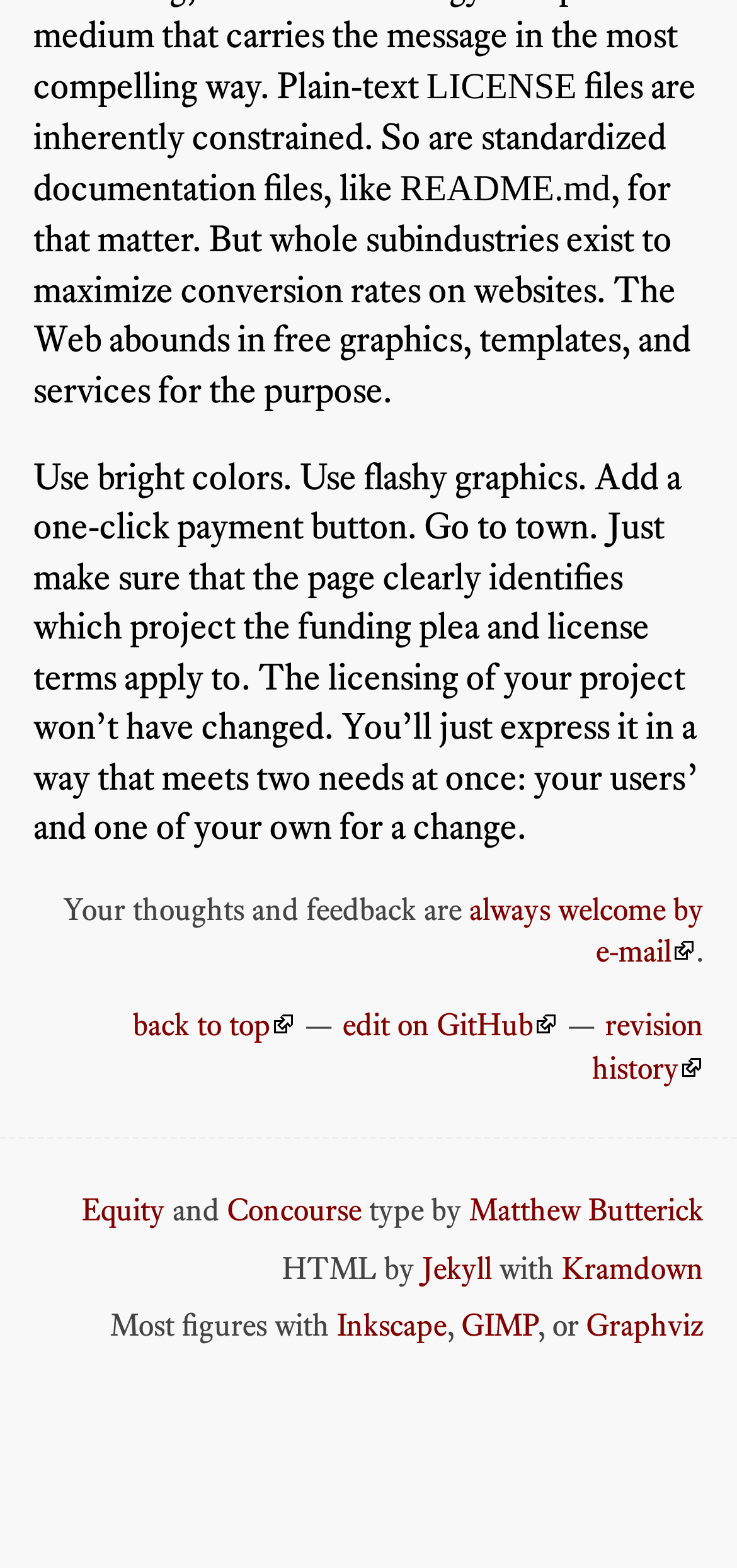Locate the bounding box coordinates of the UI element described by: "always welcome by e-mail". Provide the coordinates as four float numbers between 0 and 1, formatted as [left, top, right, bottom].

[0.637, 0.567, 0.955, 0.618]